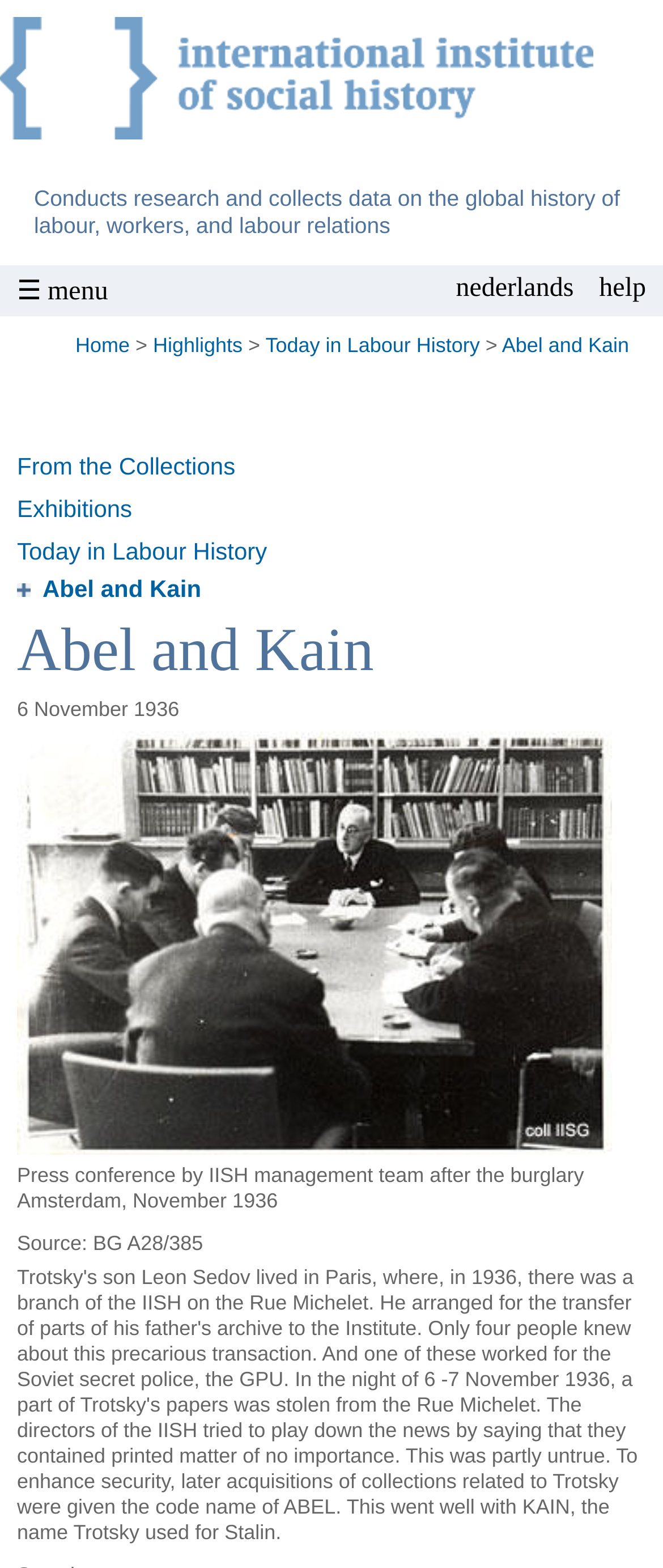Explain in detail what you observe on this webpage.

The webpage is about Abel and Kain, with a focus on the International Institute of Social History (IISH). At the top, there is a link to skip to the main content. Below that, there is a group of elements, including a heading that describes the IISH's research and data collection on global labor history. 

To the right of this group, there is a menu icon labeled "☰ menu". Above the main content, there are links to help and language options, including Dutch. 

The main content is divided into sections. The first section has a heading "You are here" and a breadcrumb trail with links to Home, Highlights, Today in Labour History, and Abel and Kain. 

Below this, there are links to various sections, including From the Collections, Exhibitions, and Today in Labour History. The main content area has a heading "Abel and Kain" and features a series of elements related to a press conference by the IISH management team after a burglary in 1936. 

There are several static text elements, including a date "6 November 1936", a description of the press conference, and a source citation "BG A28/385". There is also a link to Abel and Kain at the bottom of this section.